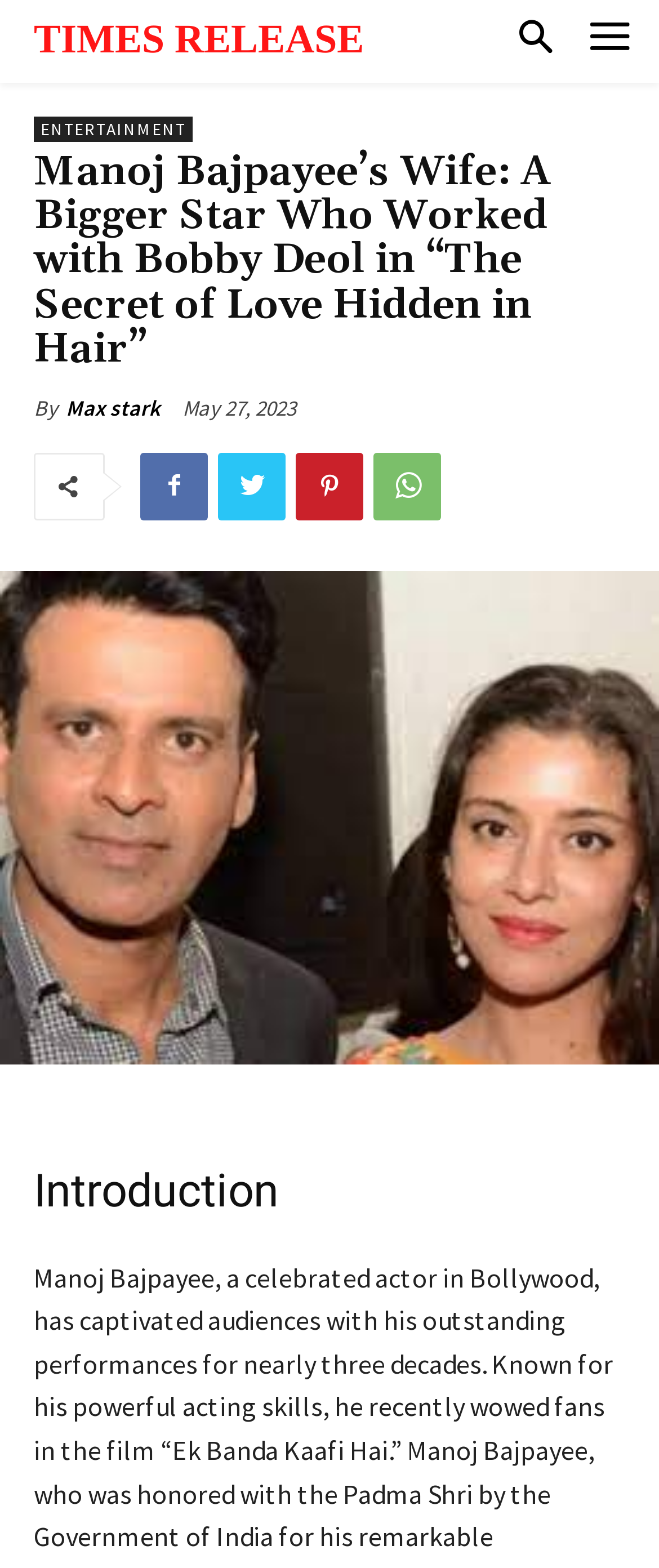Please identify the bounding box coordinates of the region to click in order to complete the given instruction: "Read the article by Max Stark". The coordinates should be four float numbers between 0 and 1, i.e., [left, top, right, bottom].

[0.1, 0.25, 0.244, 0.271]